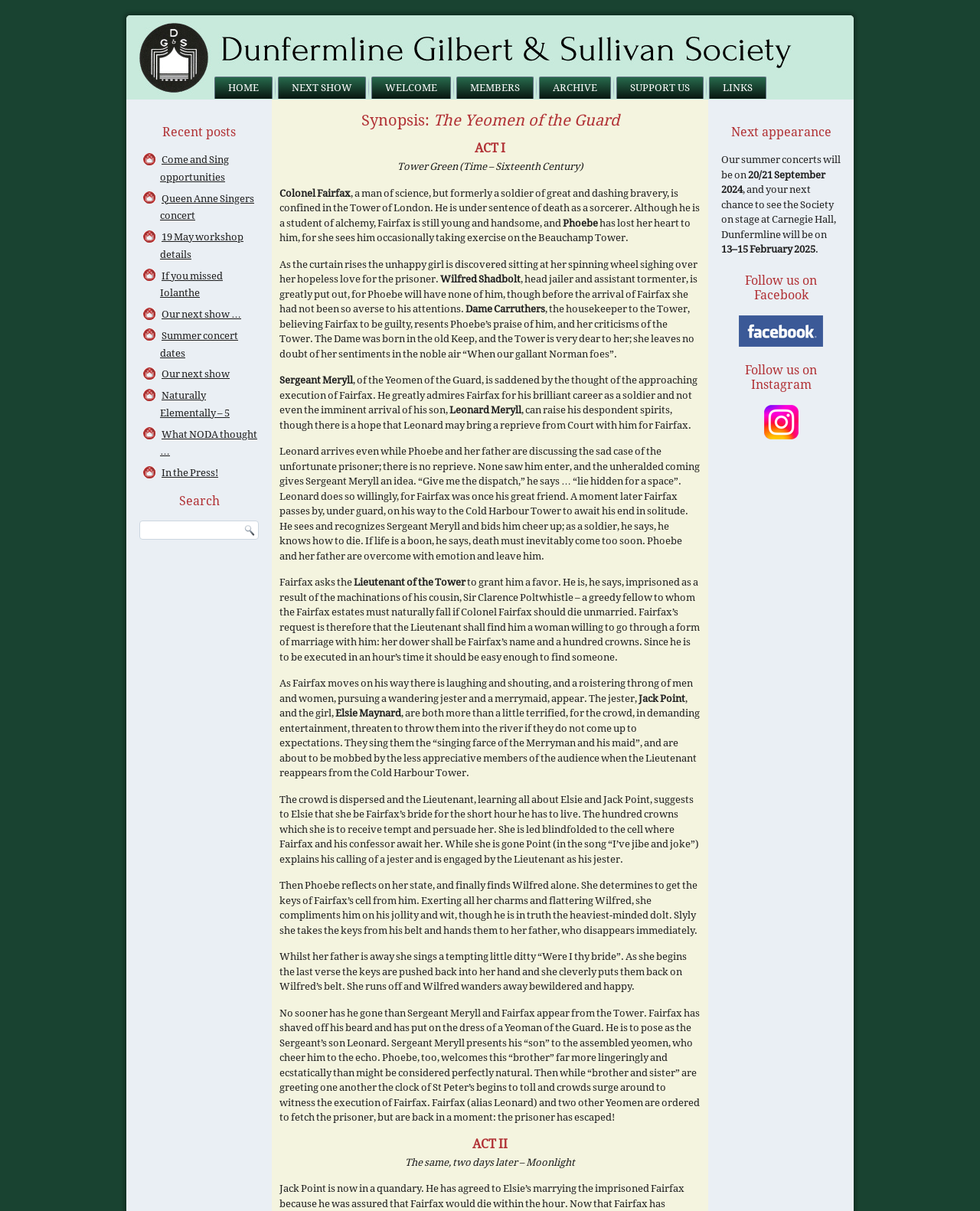Please determine and provide the text content of the webpage's heading.

Synopsis: The Yeomen of the Guard